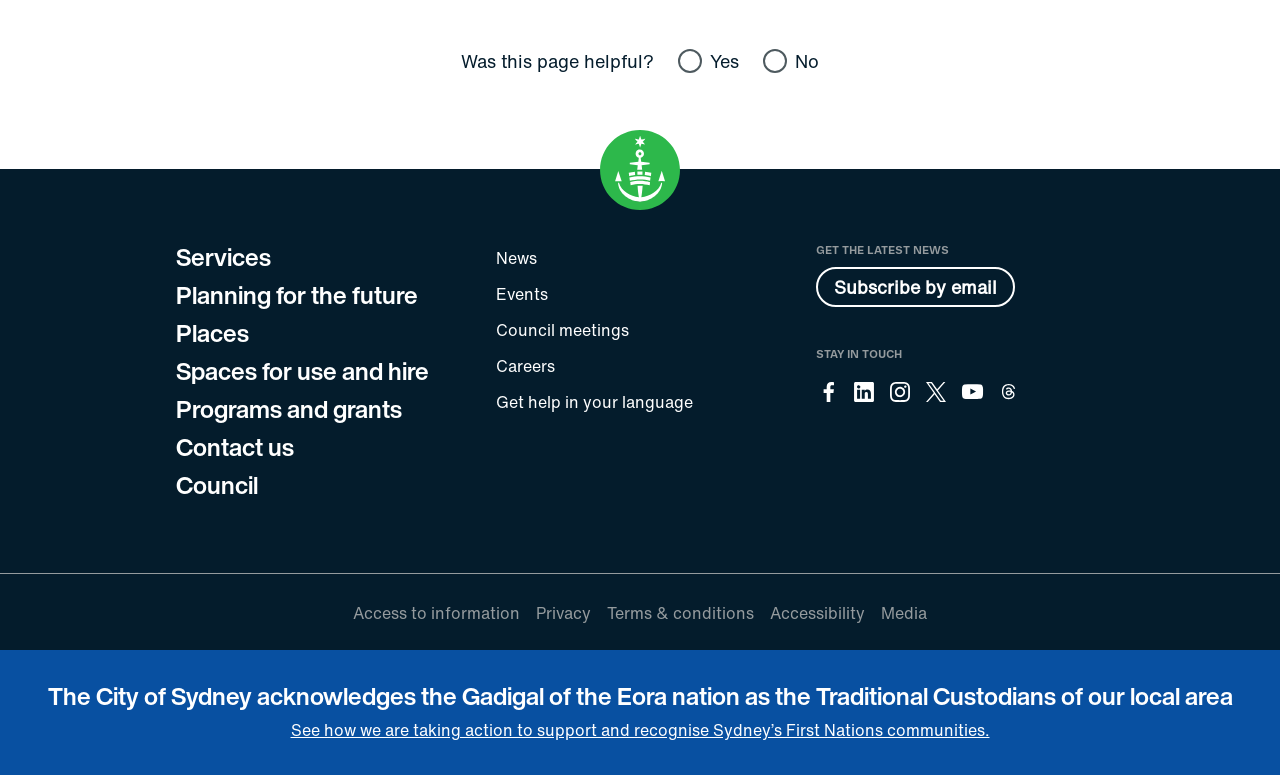Please give a concise answer to this question using a single word or phrase: 
What is the text of the StaticText element at the top of the page?

Was this page helpful?